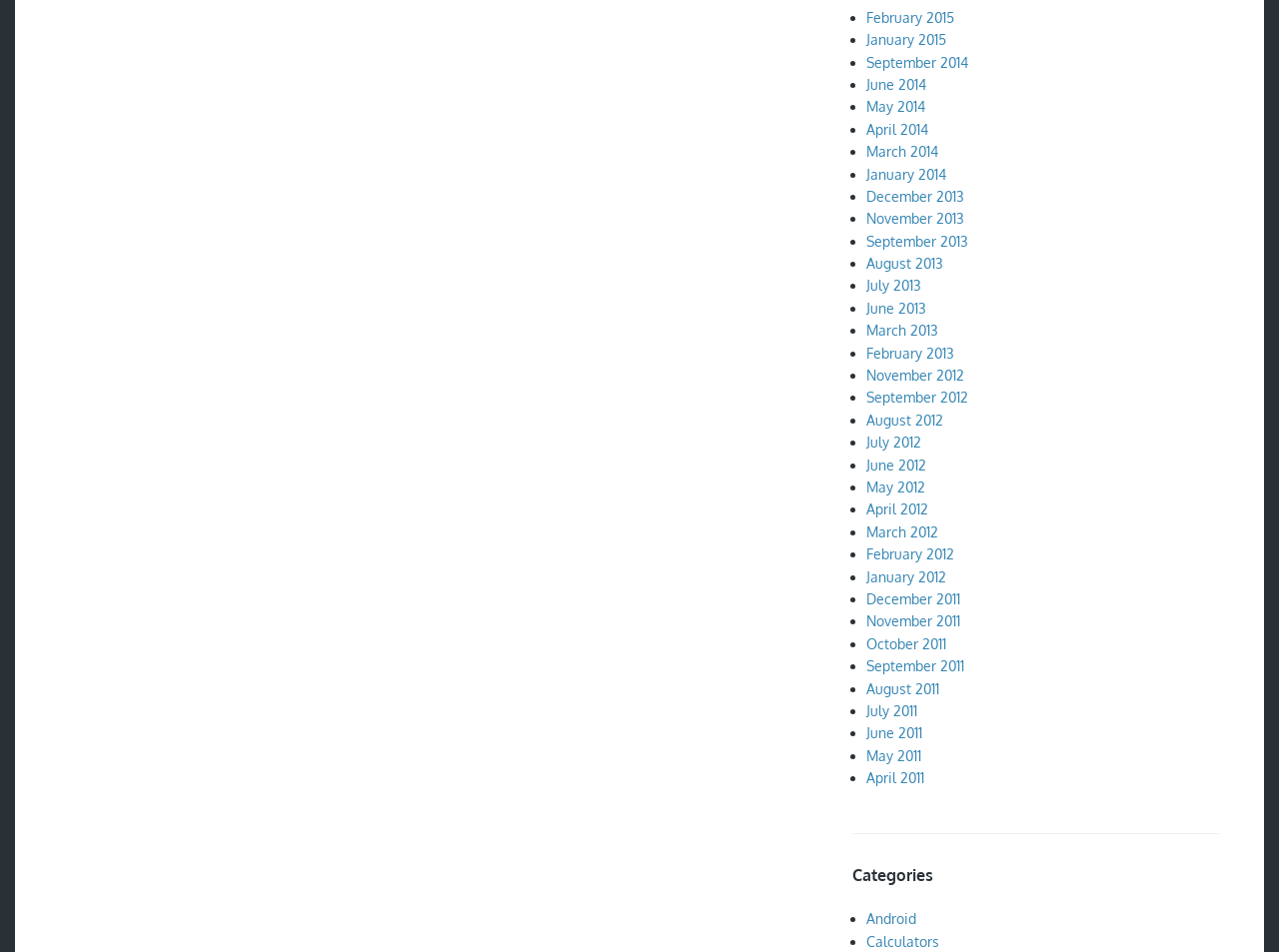Find and indicate the bounding box coordinates of the region you should select to follow the given instruction: "Click on February 2015".

[0.678, 0.009, 0.746, 0.027]